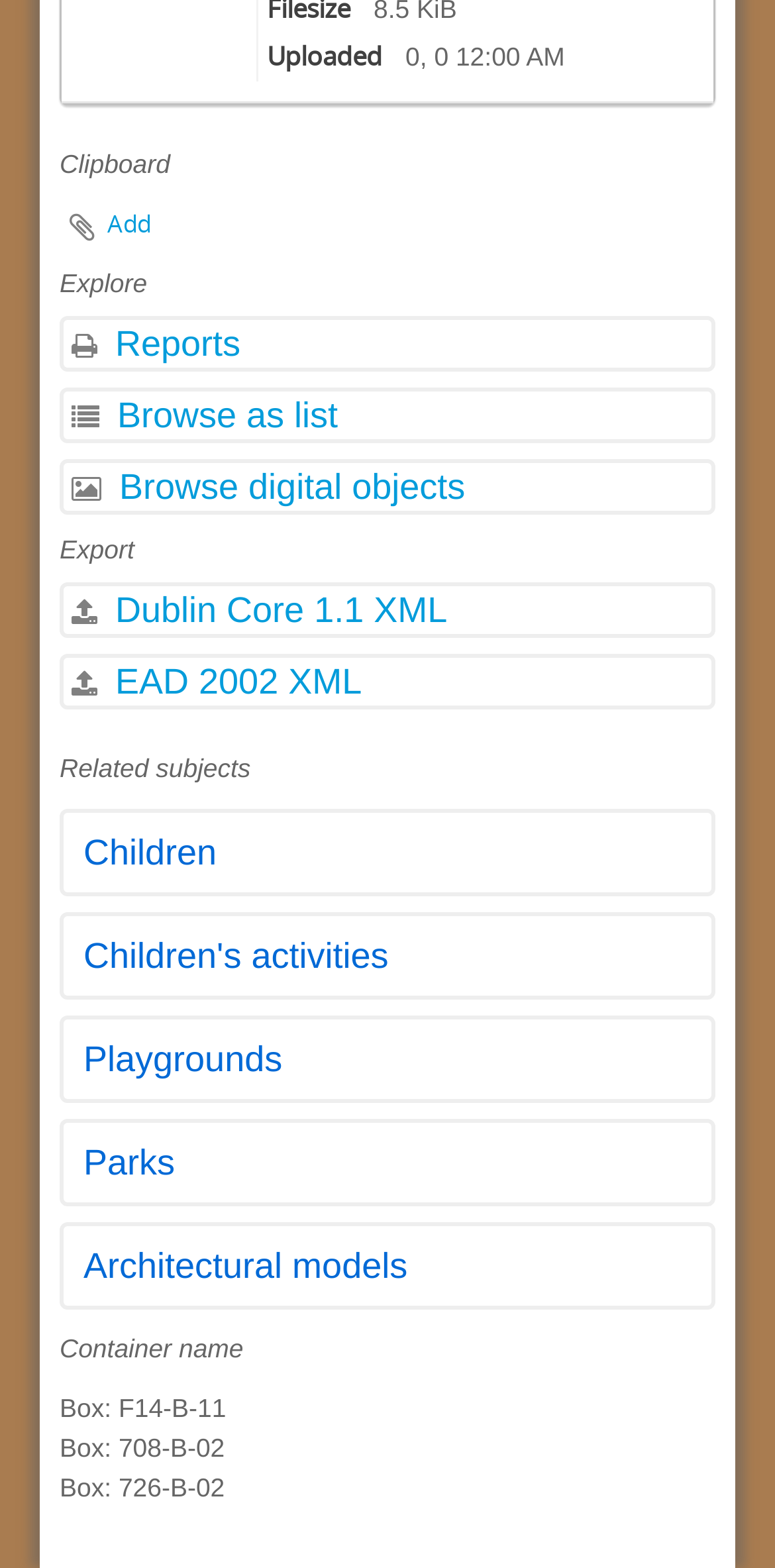Provide your answer in one word or a succinct phrase for the question: 
What is the name of the container?

Box: F14-B-11